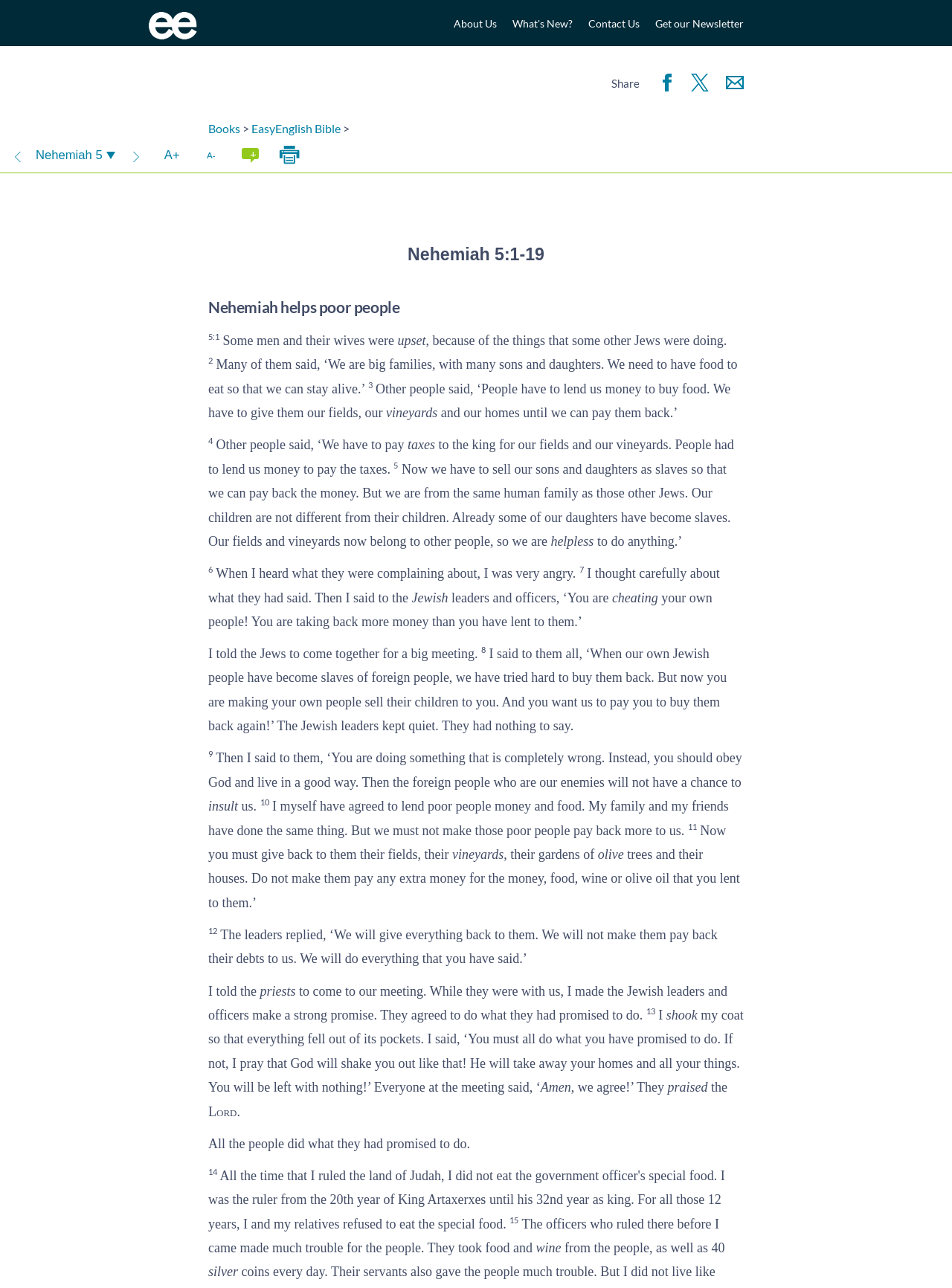What does Nehemiah tell the leaders to do?
Please provide a single word or phrase as your answer based on the screenshot.

Give back fields and vineyards